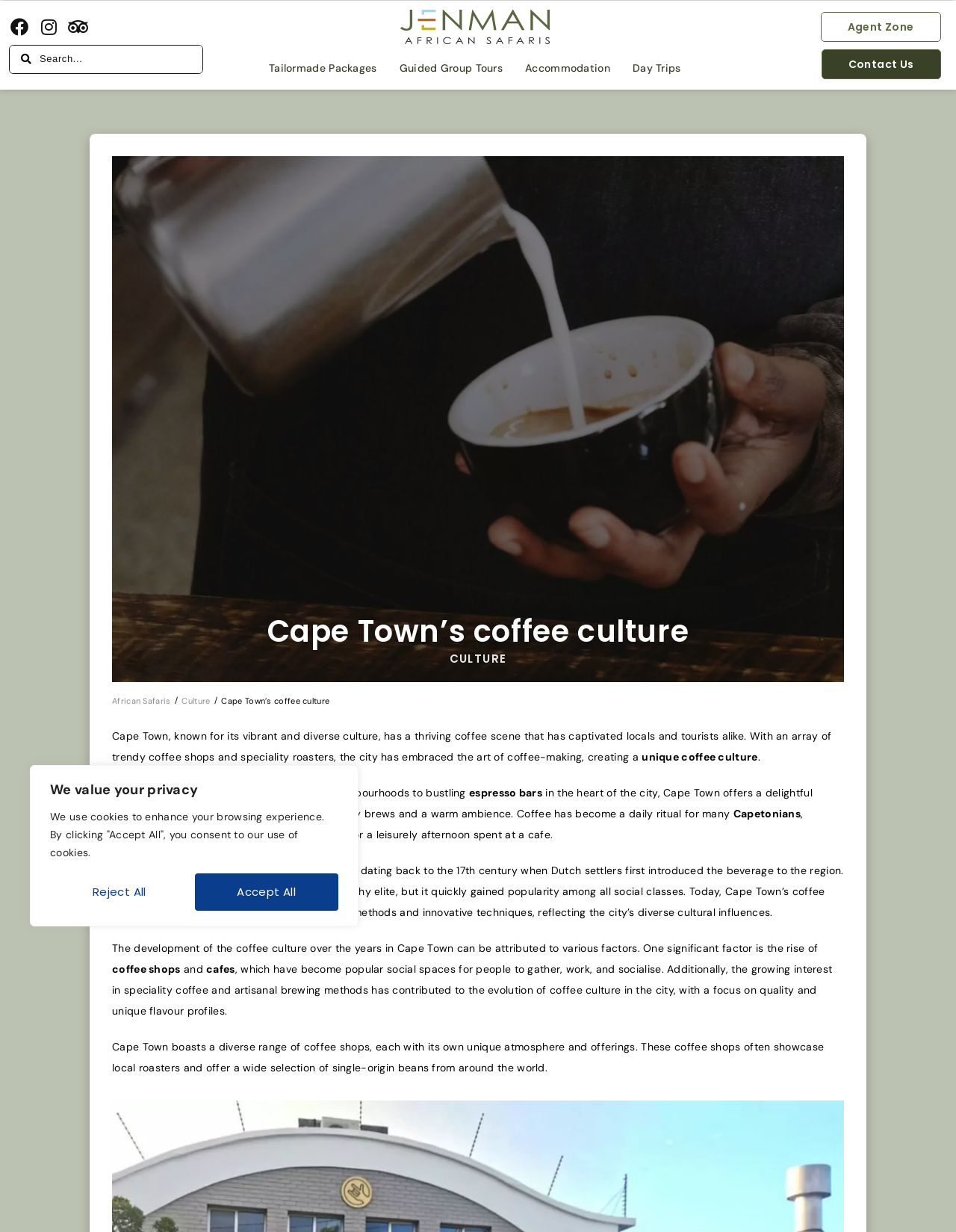Please answer the following question using a single word or phrase: 
What is the purpose of coffee shops in Cape Town?

Social spaces